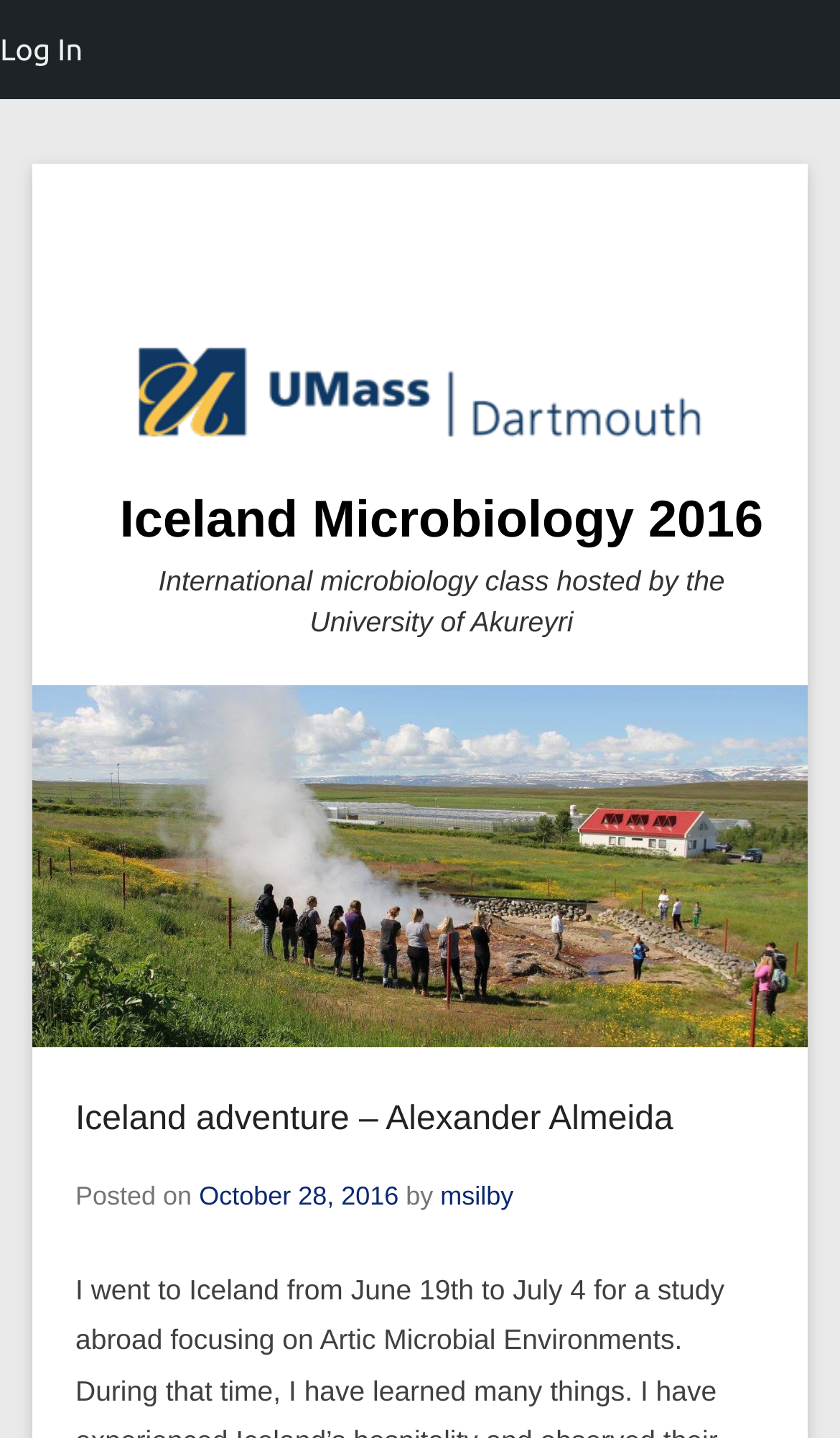Please answer the following question using a single word or phrase: 
What is the purpose of the link at the top-right corner?

Log In